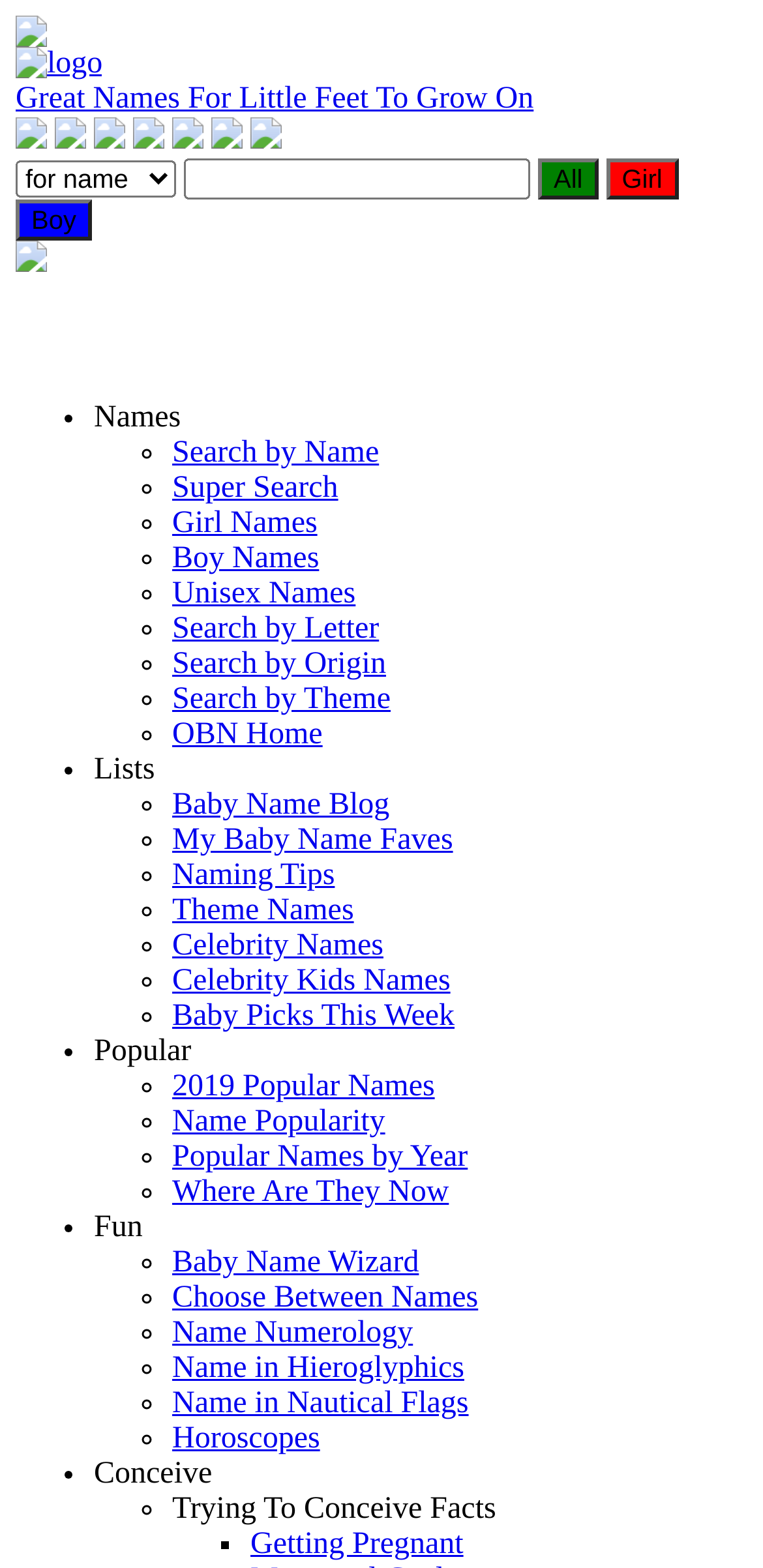Identify the bounding box coordinates for the region of the element that should be clicked to carry out the instruction: "Select a size from the dropdown". The bounding box coordinates should be four float numbers between 0 and 1, i.e., [left, top, right, bottom].

None